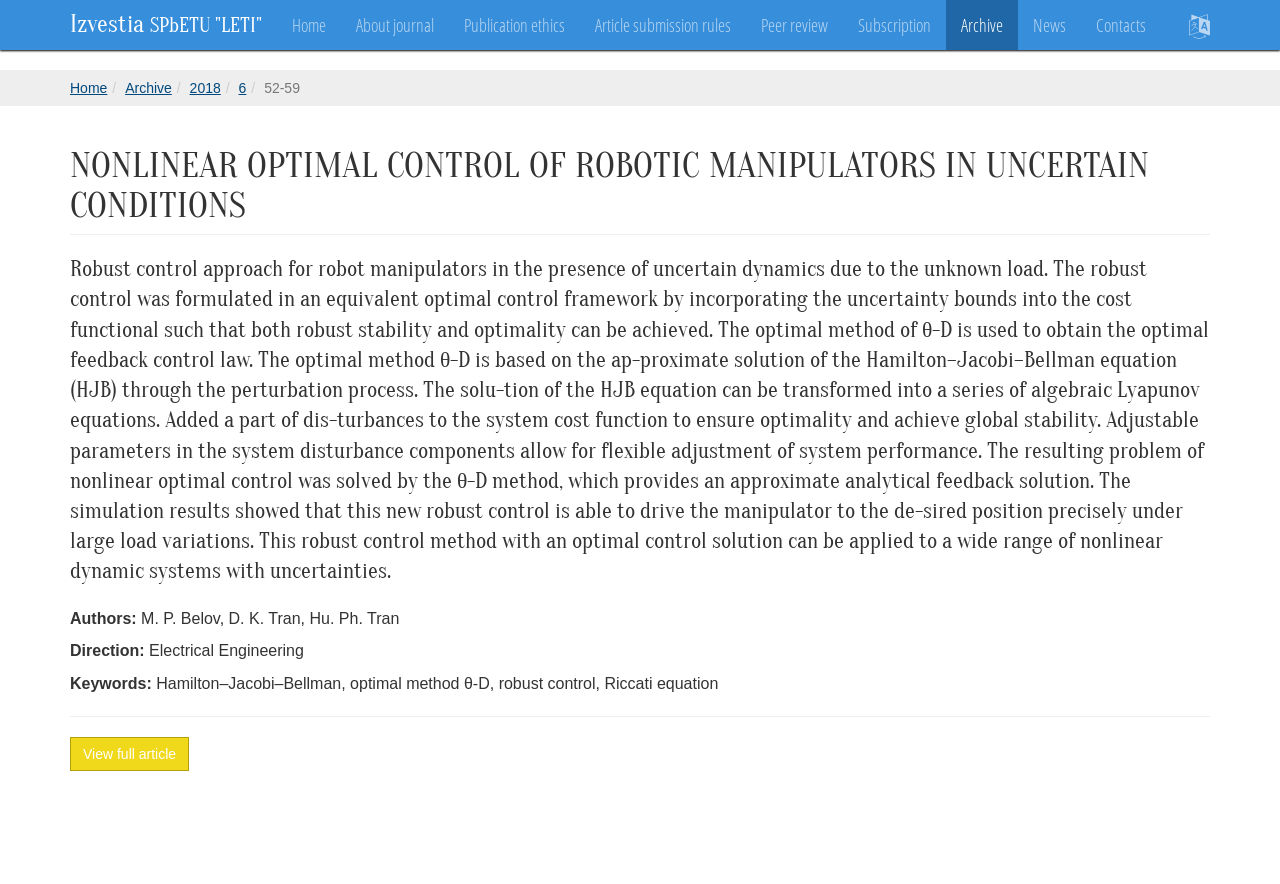Please determine the bounding box coordinates of the area that needs to be clicked to complete this task: 'Go to Archive'. The coordinates must be four float numbers between 0 and 1, formatted as [left, top, right, bottom].

[0.739, 0.0, 0.795, 0.057]